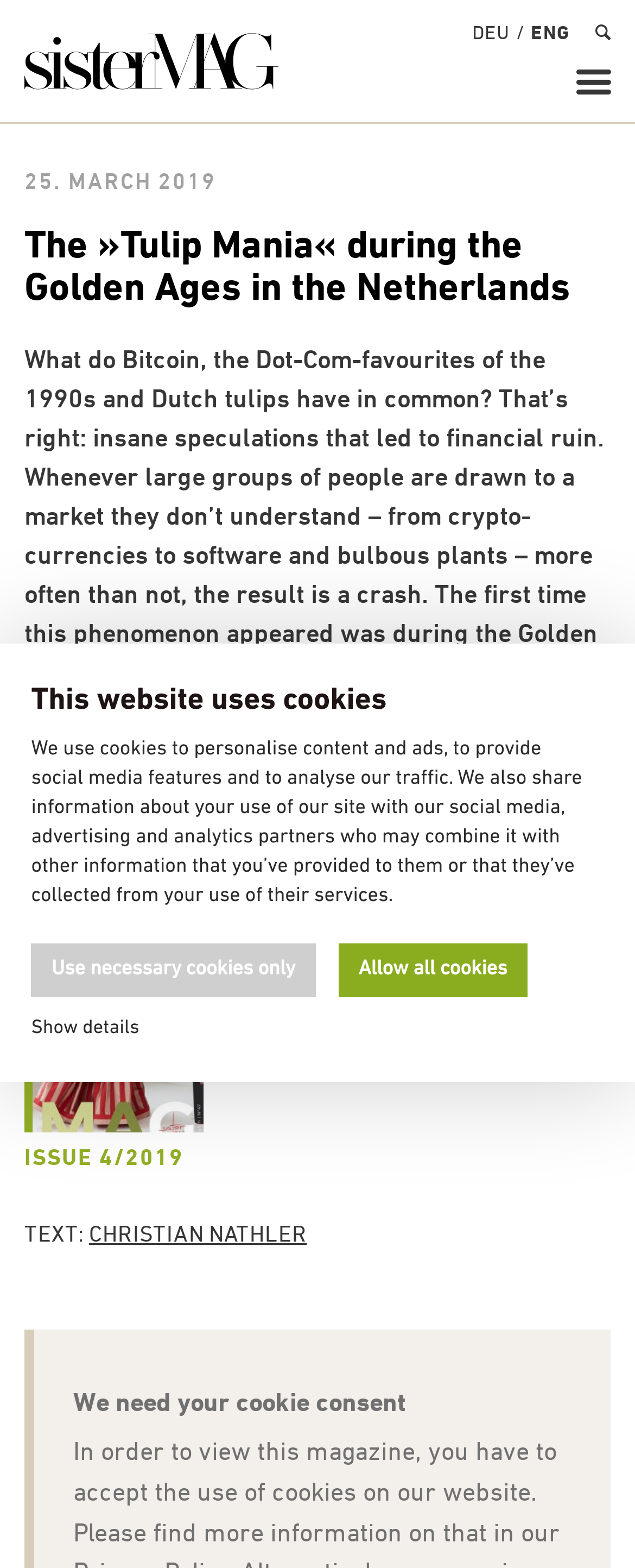Identify the bounding box coordinates of the clickable region required to complete the instruction: "Switch to English". The coordinates should be given as four float numbers within the range of 0 and 1, i.e., [left, top, right, bottom].

[0.836, 0.01, 0.899, 0.03]